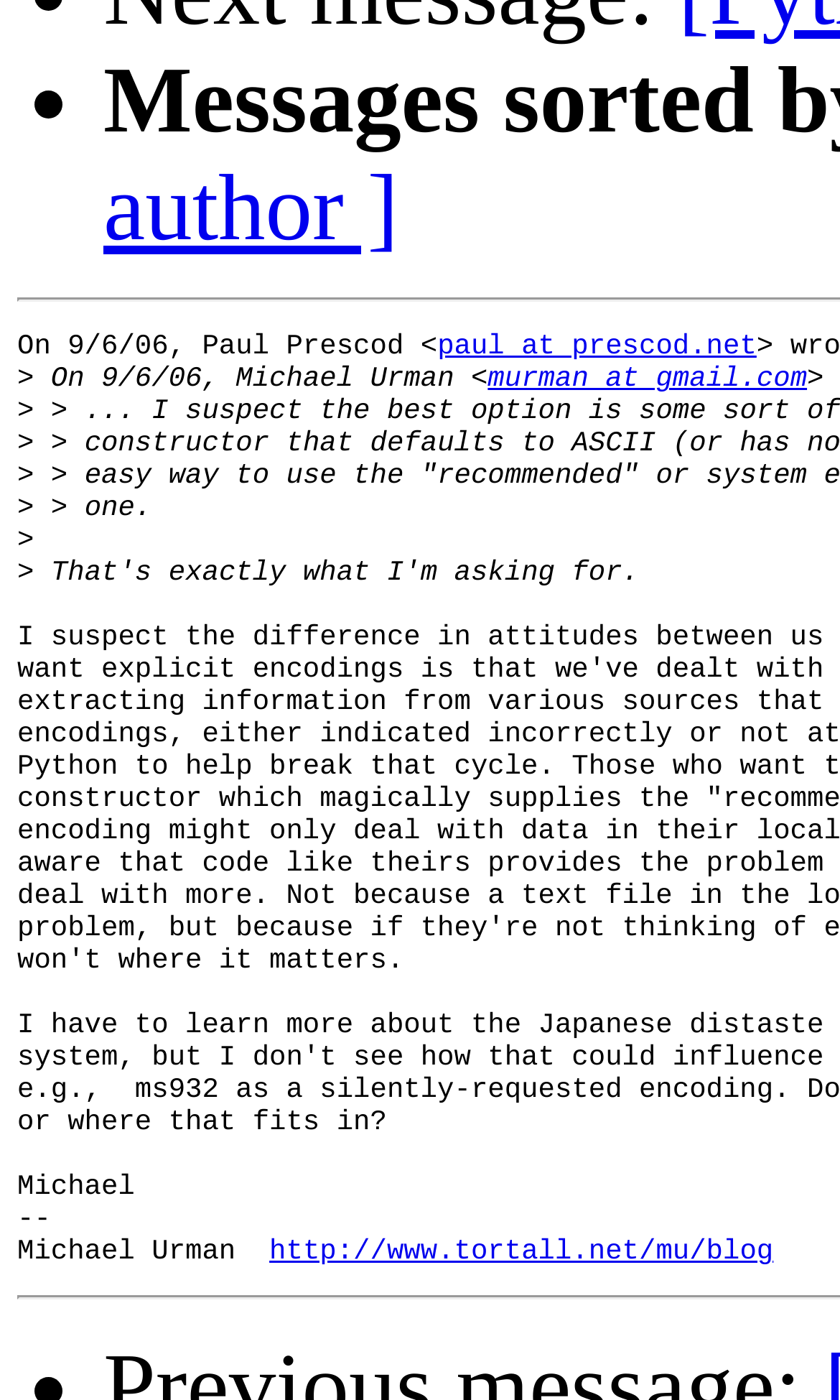Based on the element description "http://www.tortall.net/mu/blog", predict the bounding box coordinates of the UI element.

[0.322, 0.883, 0.924, 0.906]